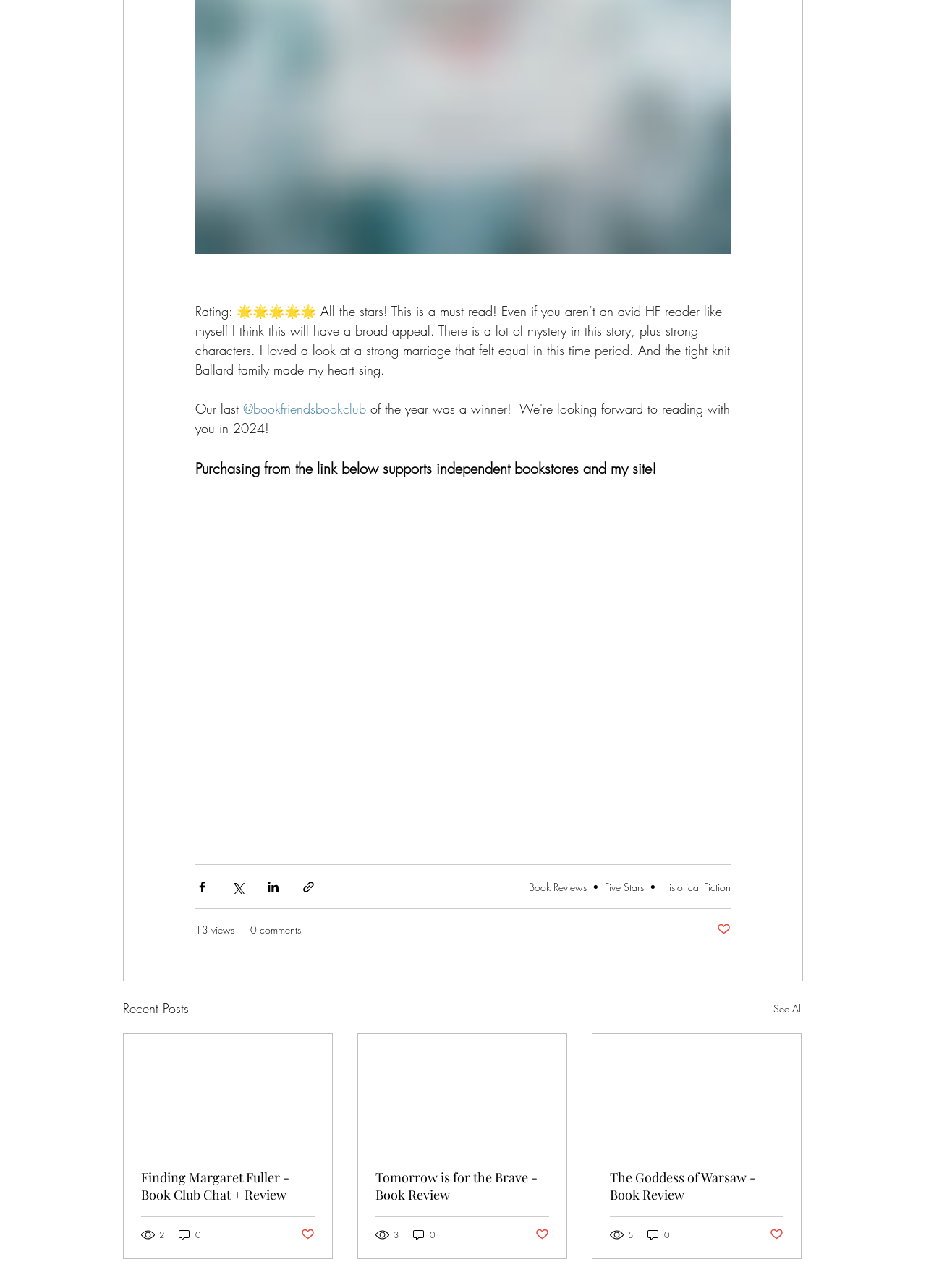What is the category of the book 'Finding Margaret Fuller'?
Using the information from the image, provide a comprehensive answer to the question.

The category of the book 'Finding Margaret Fuller' is mentioned in the link element with the text 'Historical Fiction'.